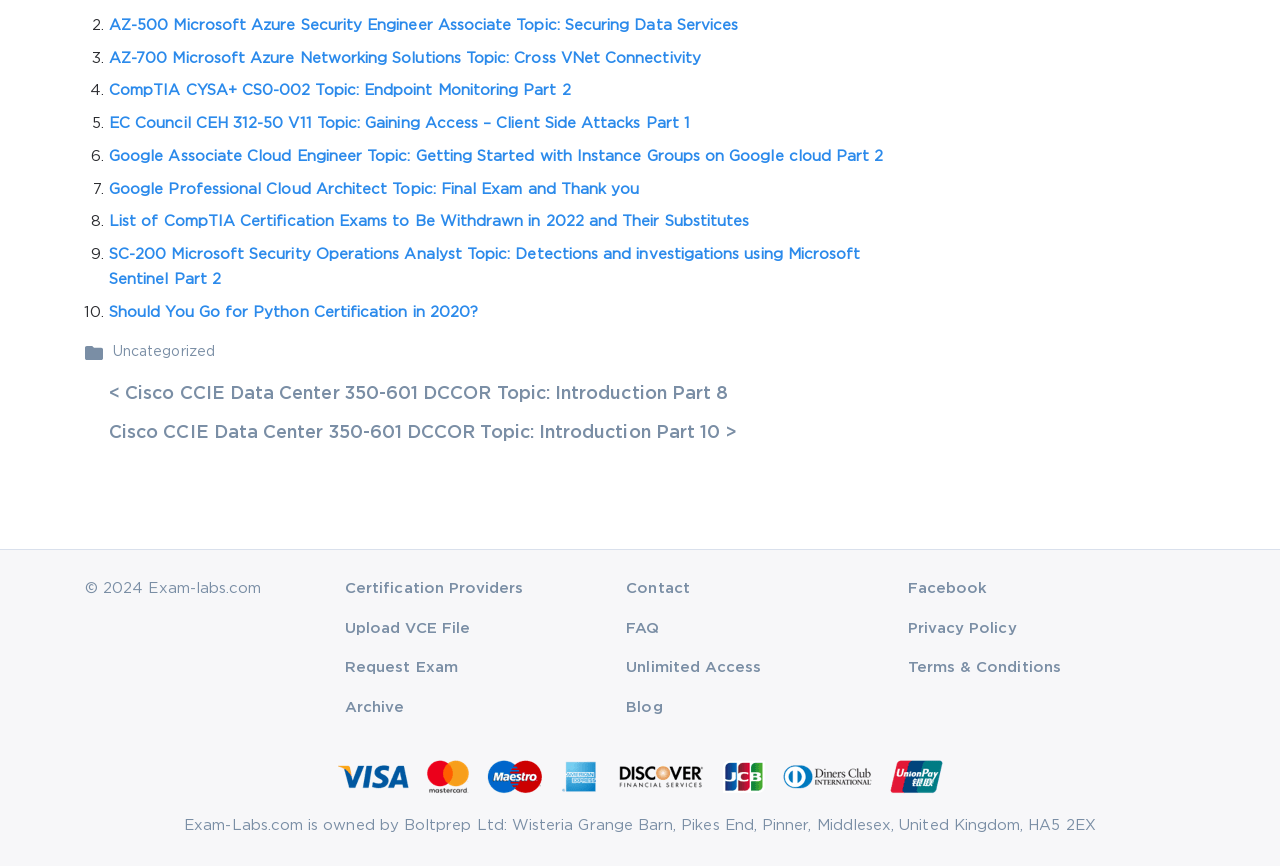How many links are there in the list?
Please use the visual content to give a single word or phrase answer.

10